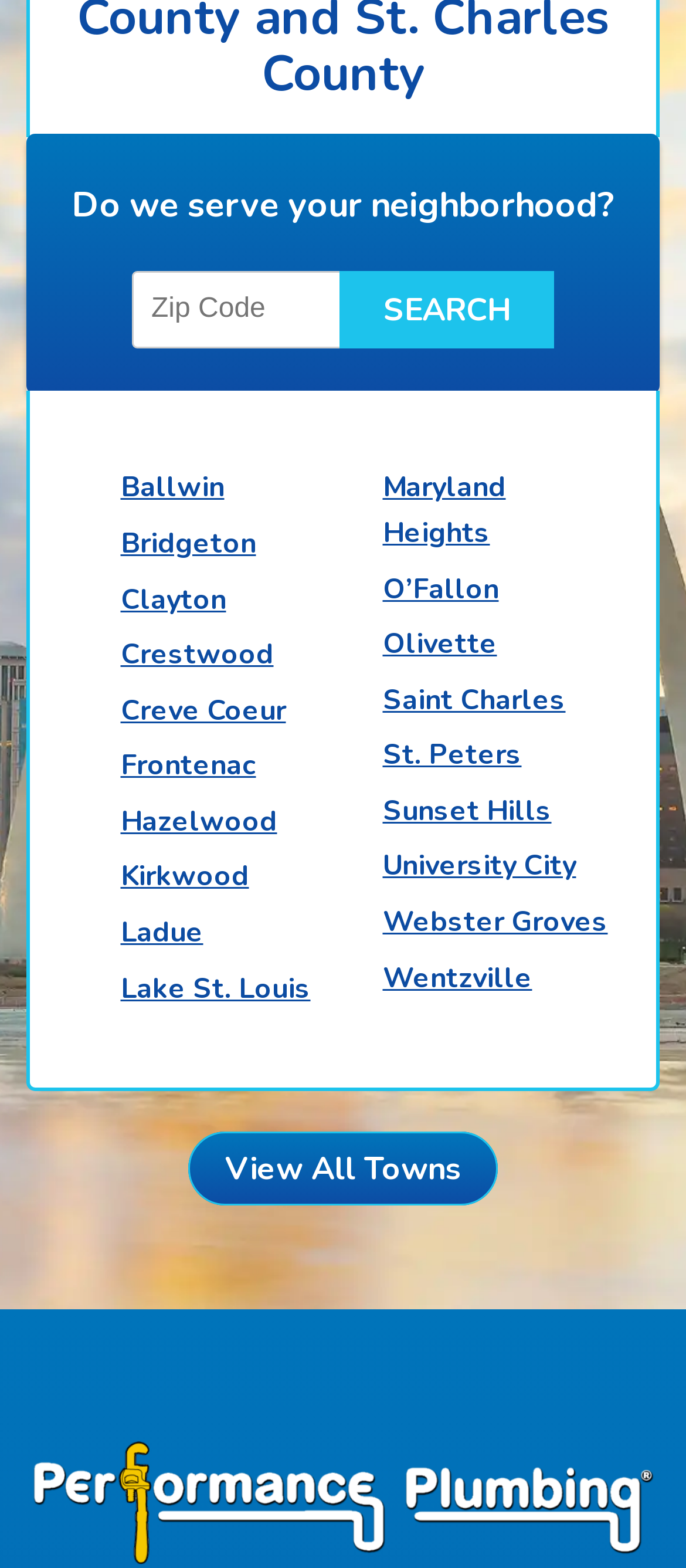Determine the bounding box for the UI element described here: "Disadvantages of Lightweight Batteries".

None